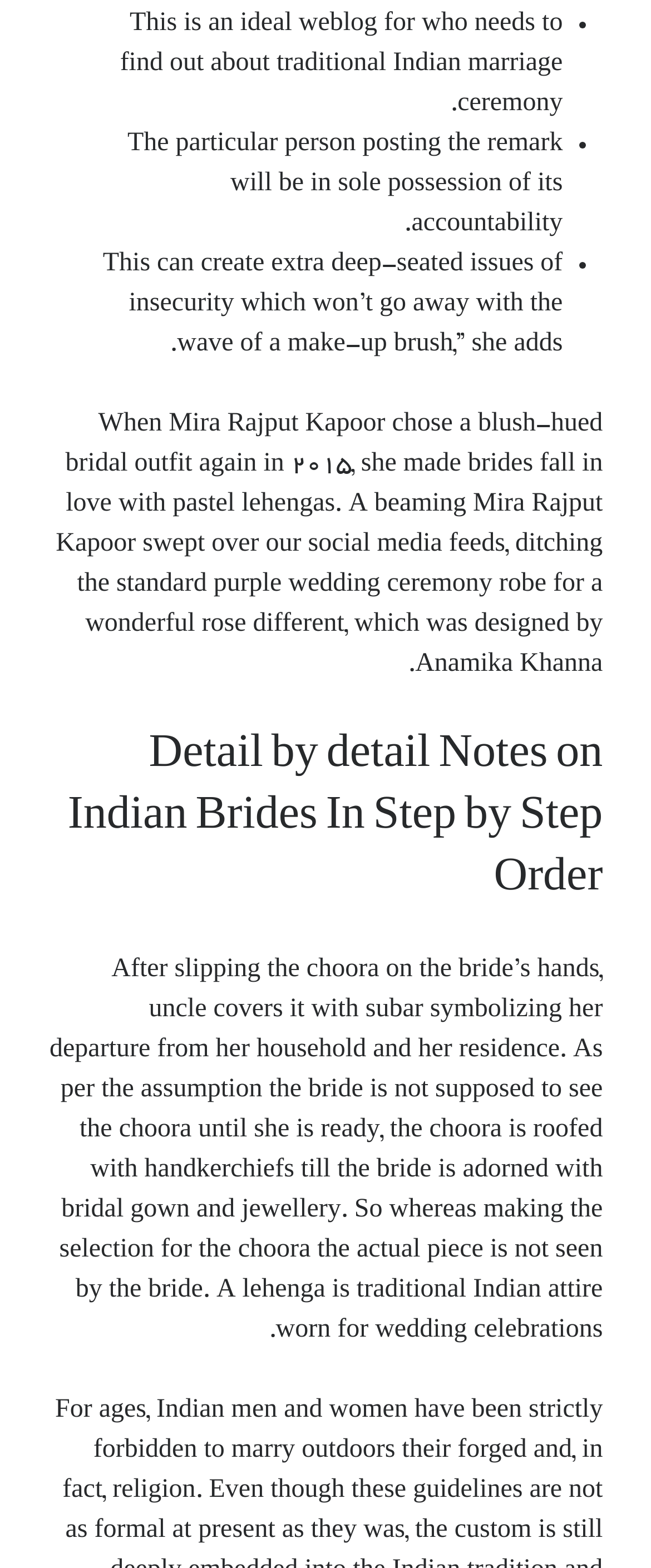Provide a short answer using a single word or phrase for the following question: 
What is the topic of the link with the most subtopics?

دسته‌بندی نشده